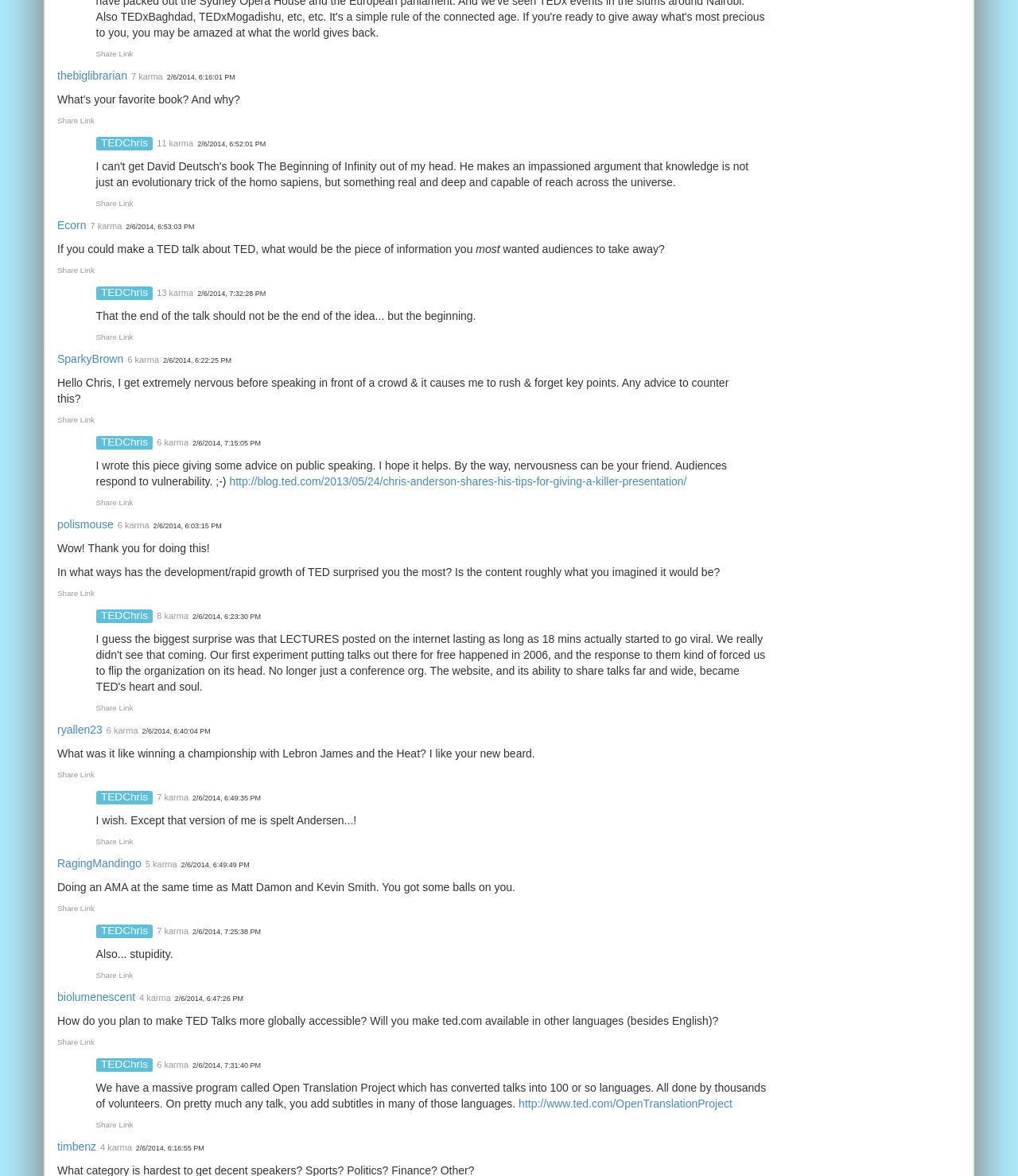Can you show the bounding box coordinates of the region to click on to complete the task described in the instruction: "Read the comment from 'SparkyBrown'"?

[0.056, 0.3, 0.121, 0.31]